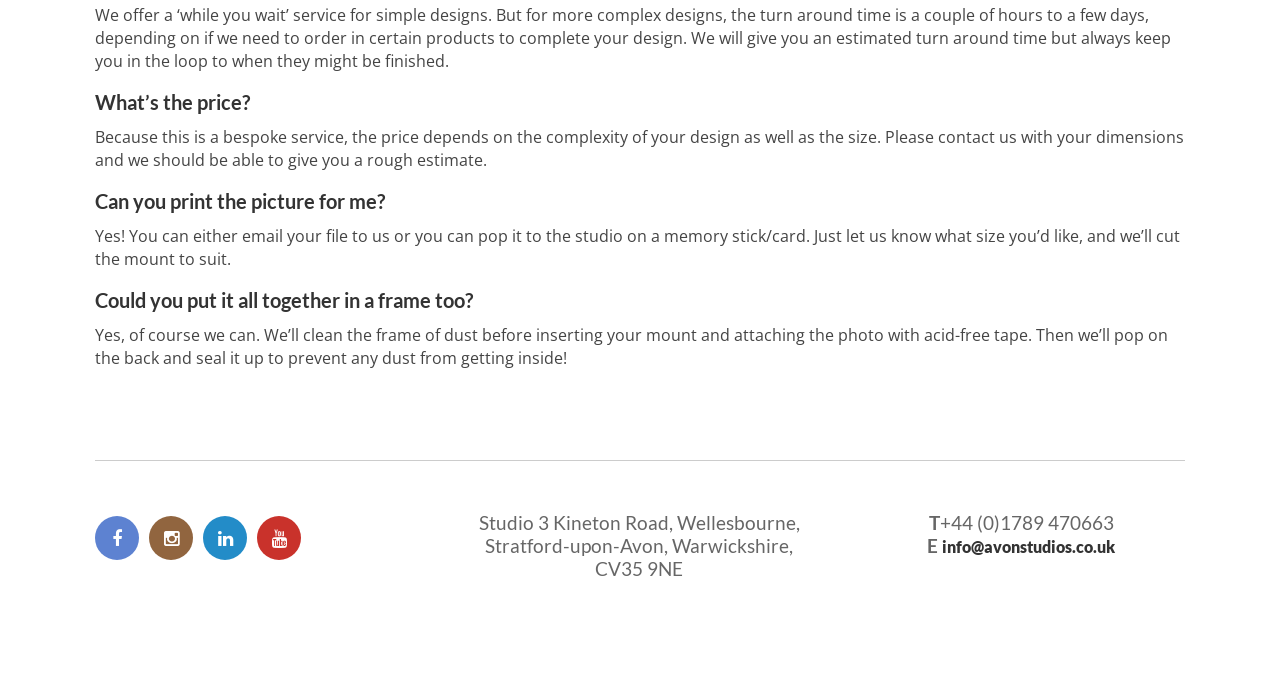Provide your answer in a single word or phrase: 
What is the phone number of the studio?

+44 (0)1789 470663